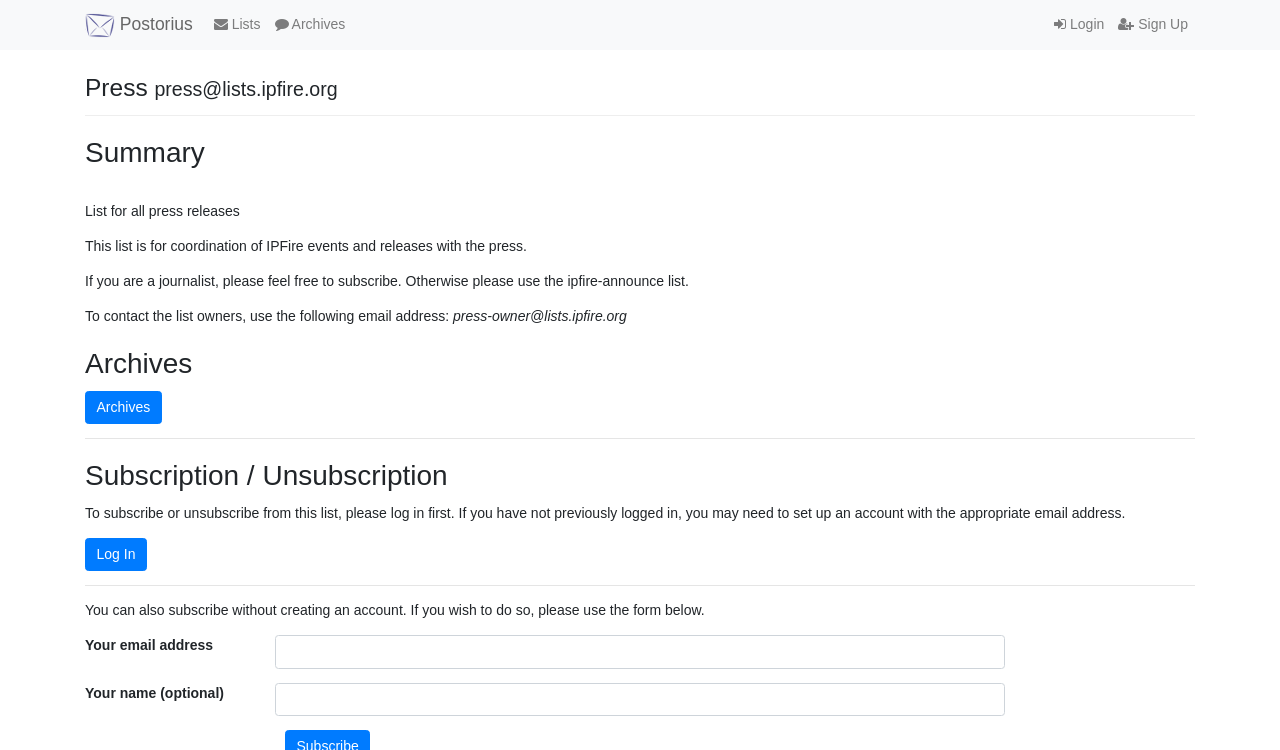Based on the image, give a detailed response to the question: What is the email address to contact the list owners?

The email address to contact the list owners is press-owner@lists.ipfire.org, which is a StaticText element with a bounding box of [0.354, 0.411, 0.49, 0.432].